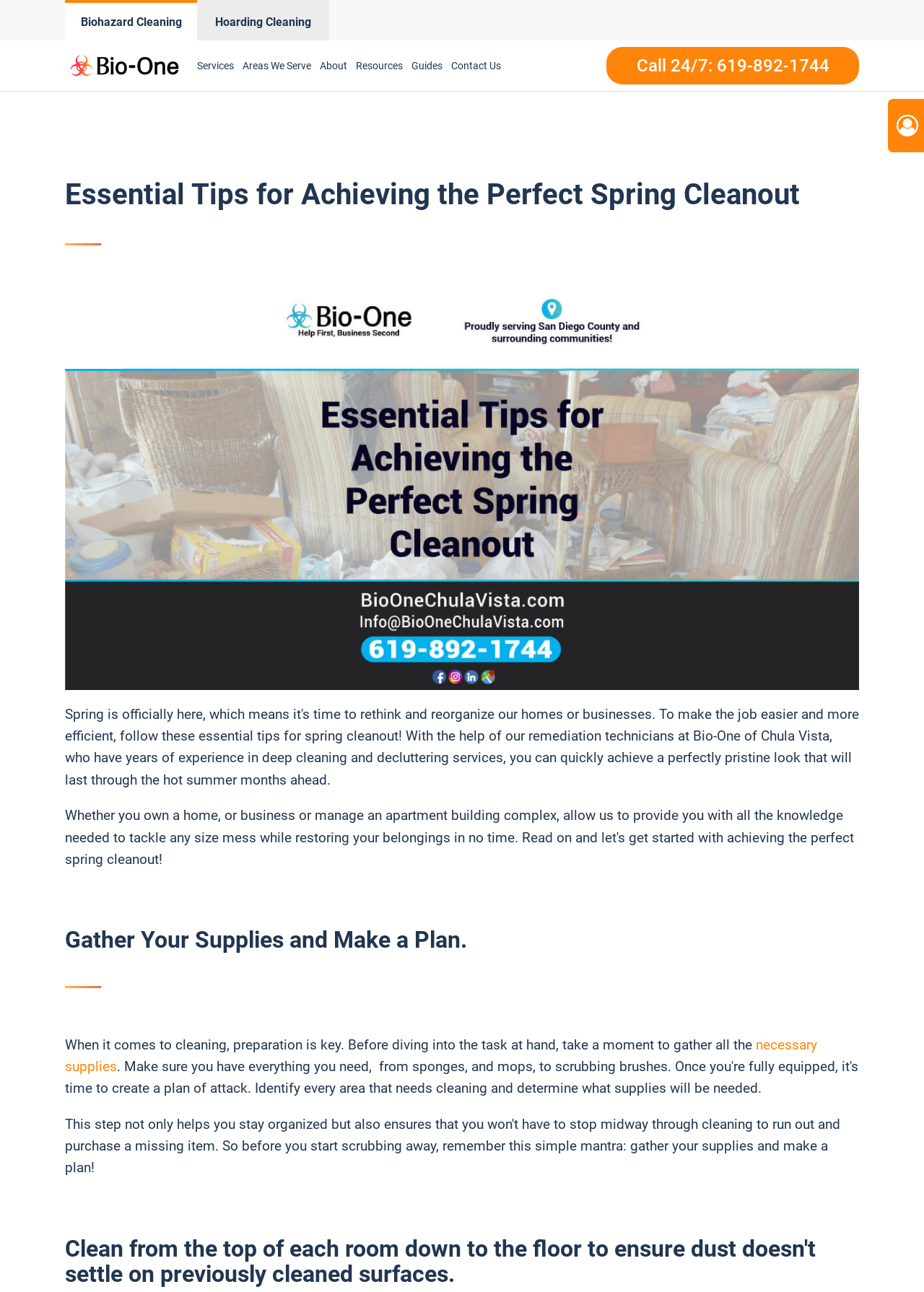Pinpoint the bounding box coordinates of the area that should be clicked to complete the following instruction: "Read the 'BENEFITS FOR BROKERS' category". The coordinates must be given as four float numbers between 0 and 1, i.e., [left, top, right, bottom].

None